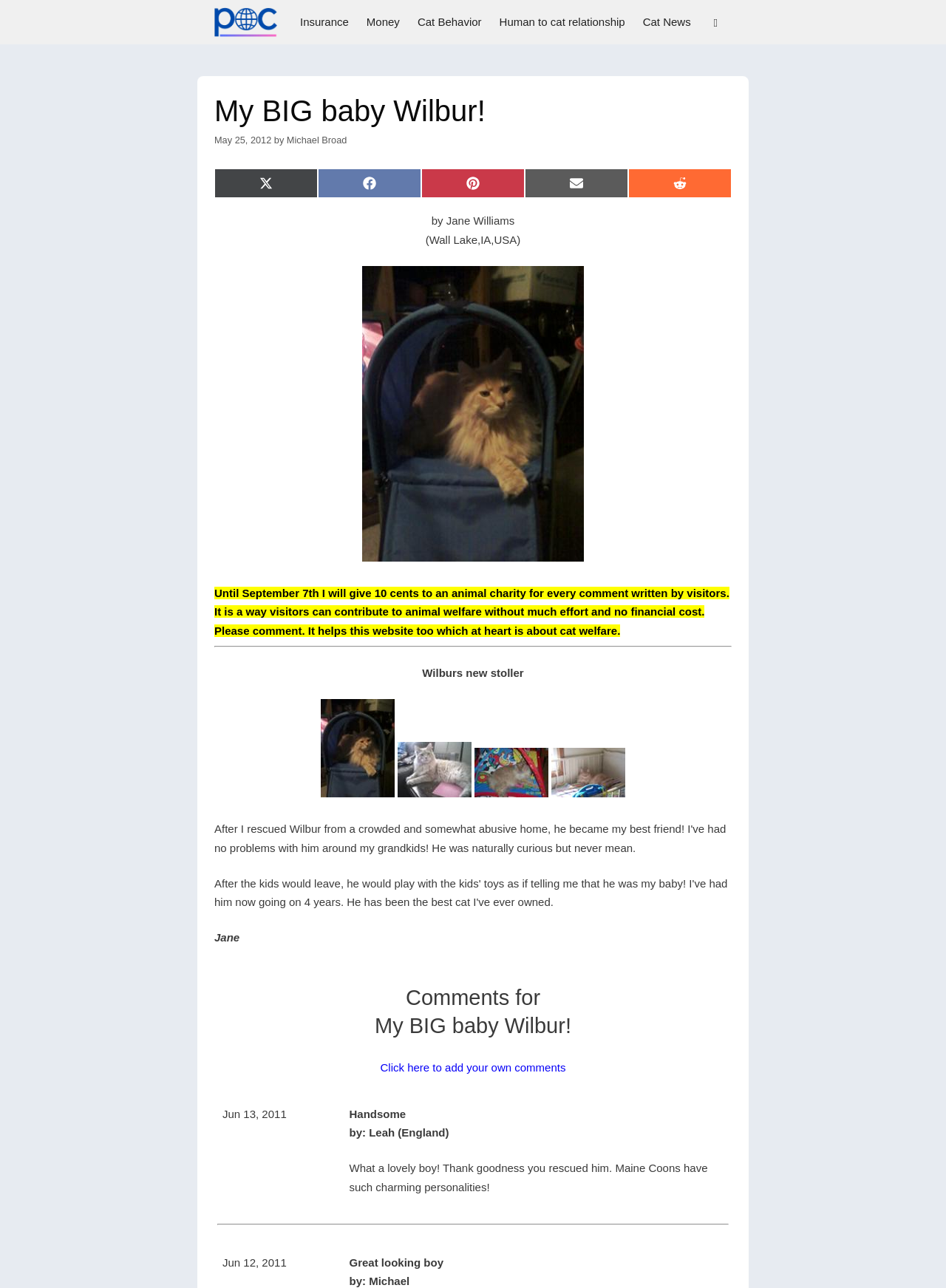Determine the bounding box for the UI element described here: "Money".

[0.378, 0.0, 0.432, 0.034]